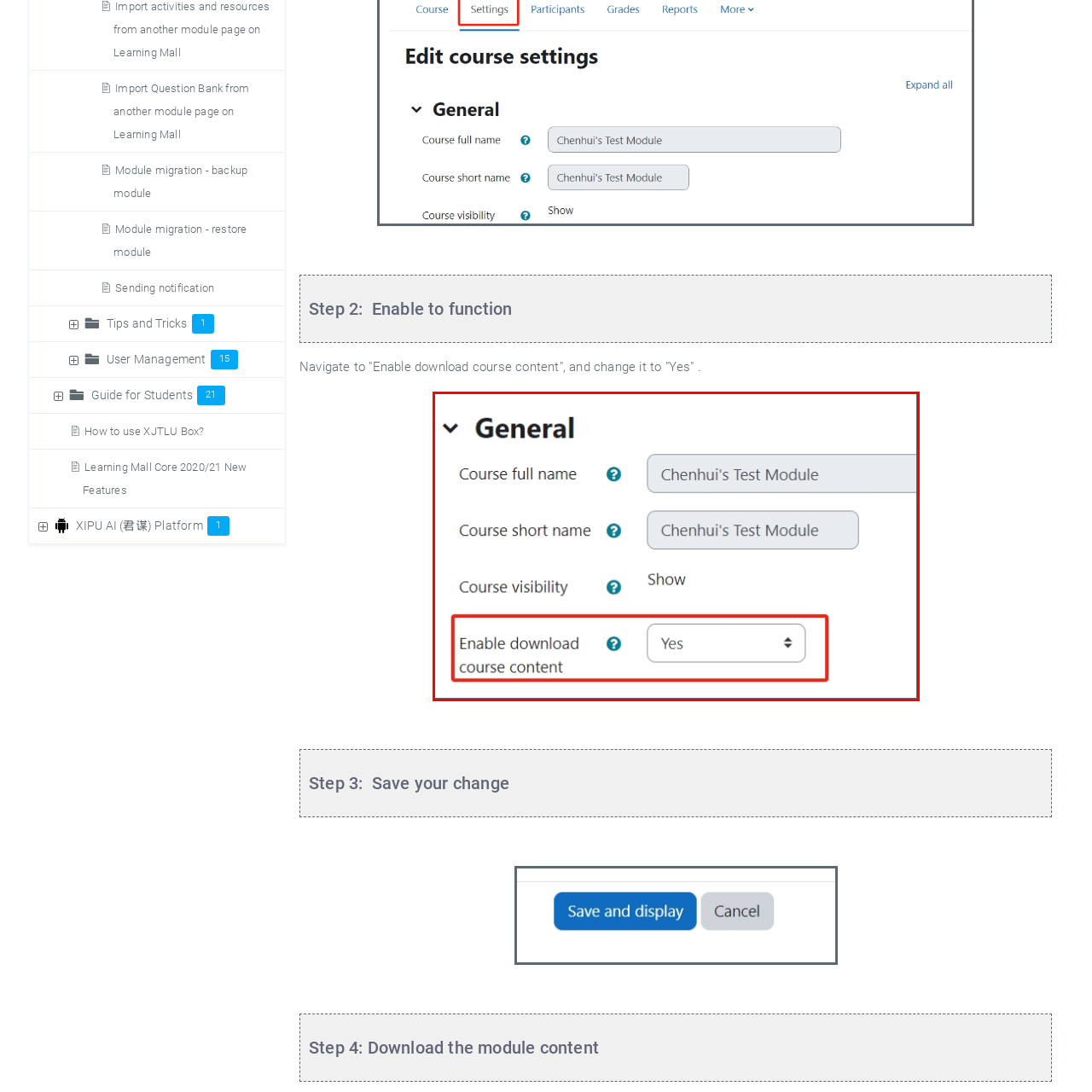Is course content downloadable?
Look at the image highlighted within the red bounding box and provide a detailed answer to the question.

The option 'Enable download course content' is set to 'Yes', indicating that students will have the ability to download the course materials associated with the course.